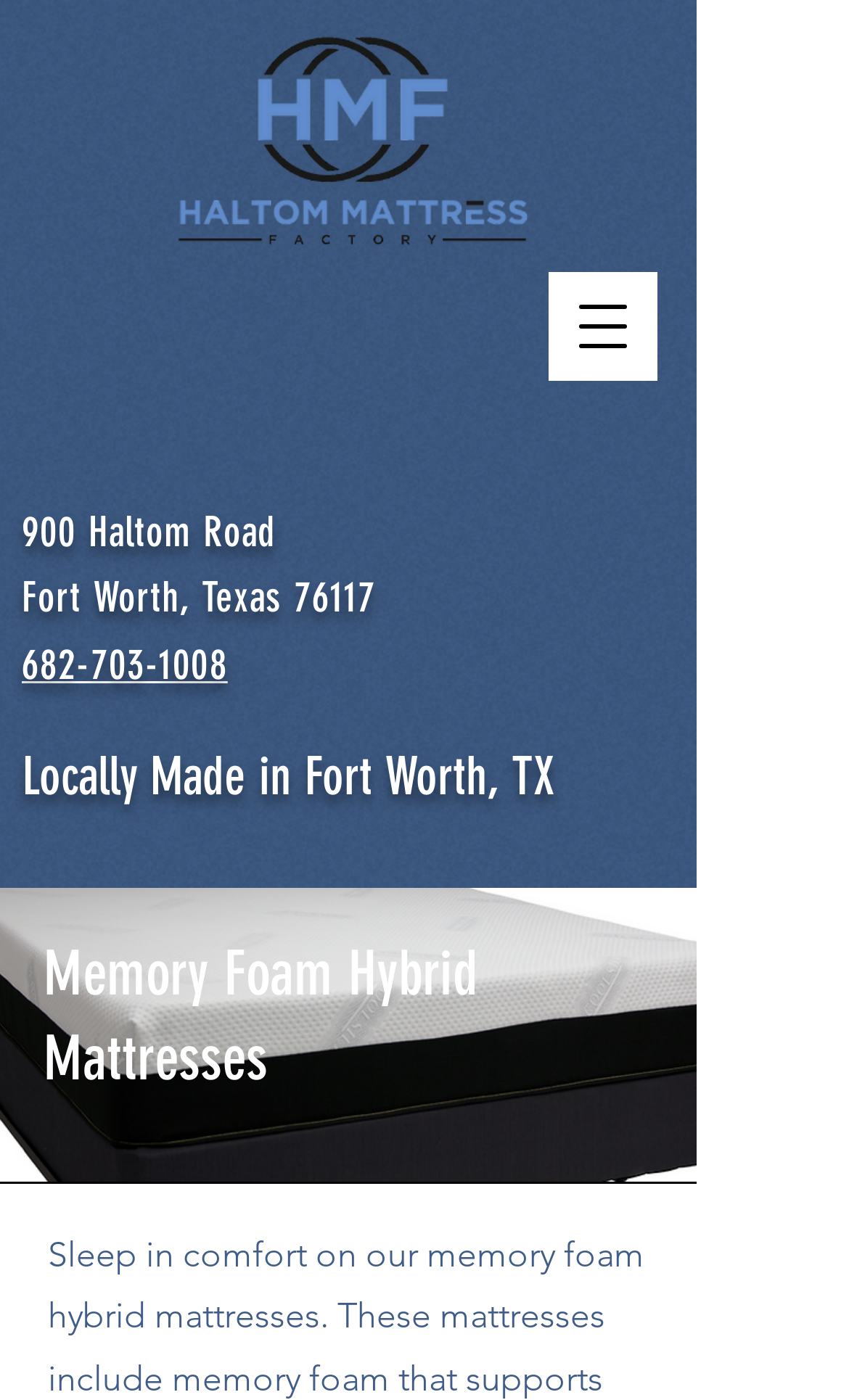Please give a succinct answer using a single word or phrase:
What is the address of Haltom Mattress Factory?

900 Haltom Road